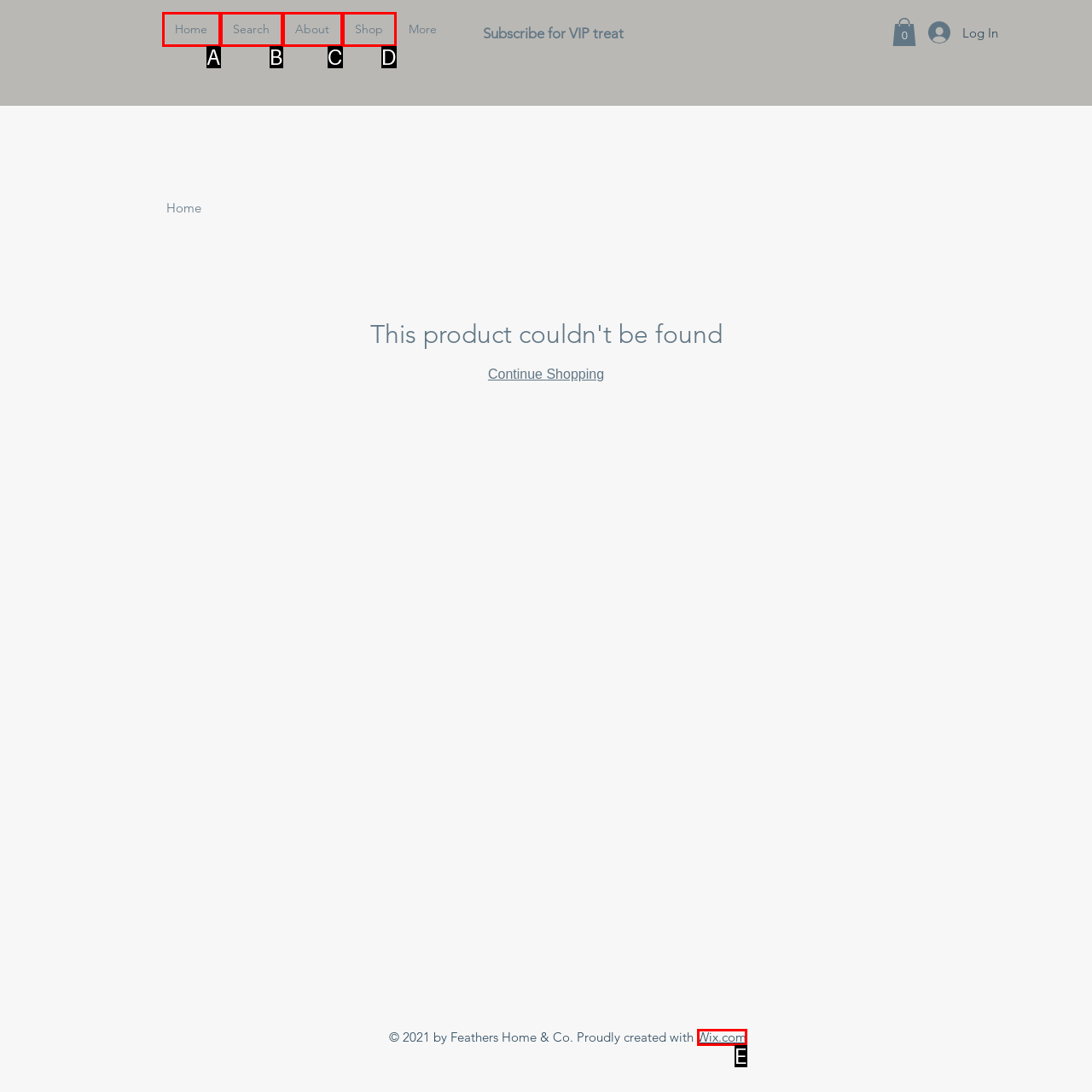Select the letter of the option that corresponds to: Shop
Provide the letter from the given options.

D